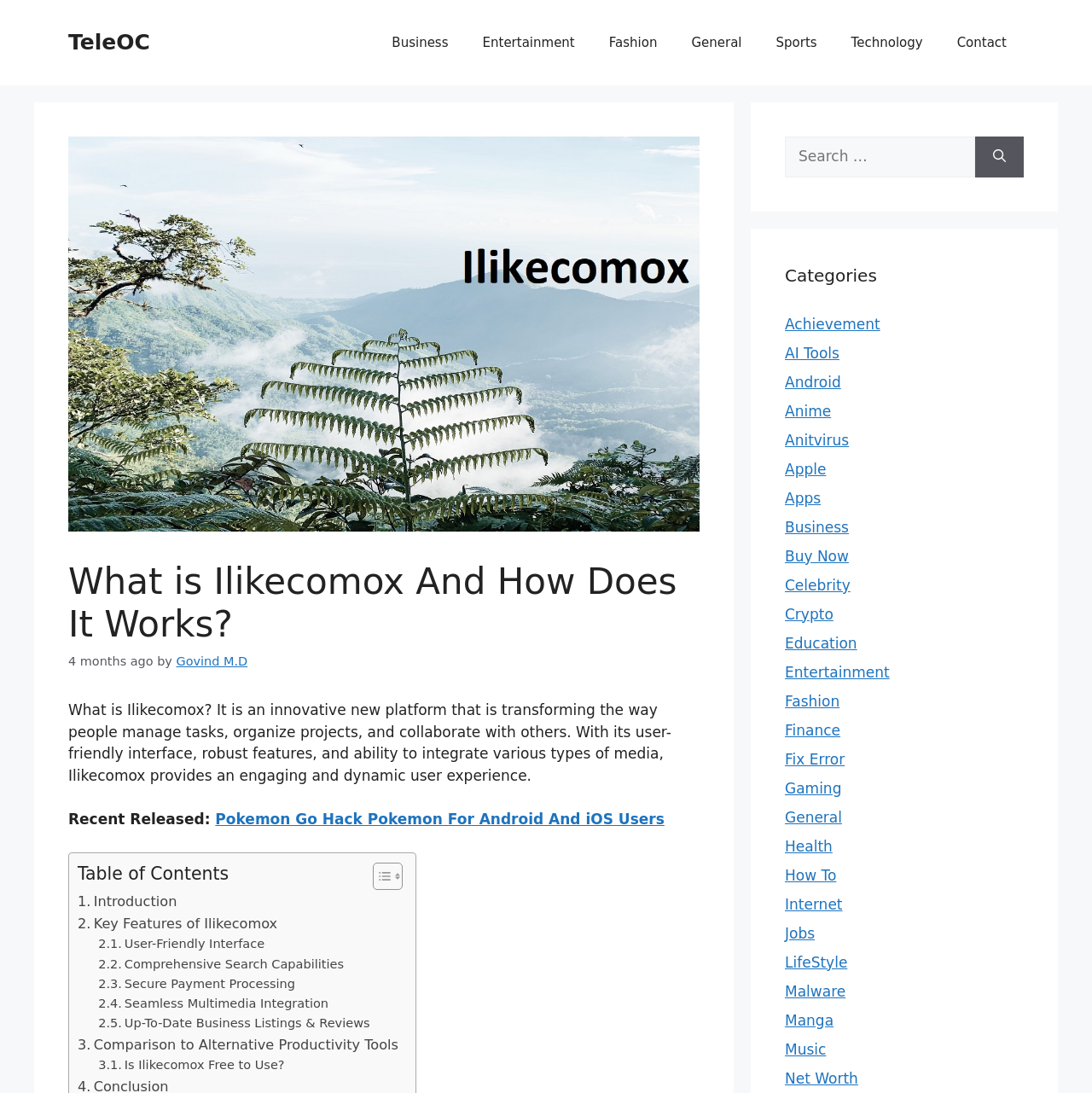Using the information in the image, give a detailed answer to the following question: What is the topic of the article introduced by the heading 'What is Ilikecomox And How Does It Works?'?

The heading 'What is Ilikecomox And How Does It Works?' introduces an article that explains the concept and functionality of Ilikecomox, a platform for task management and organization.